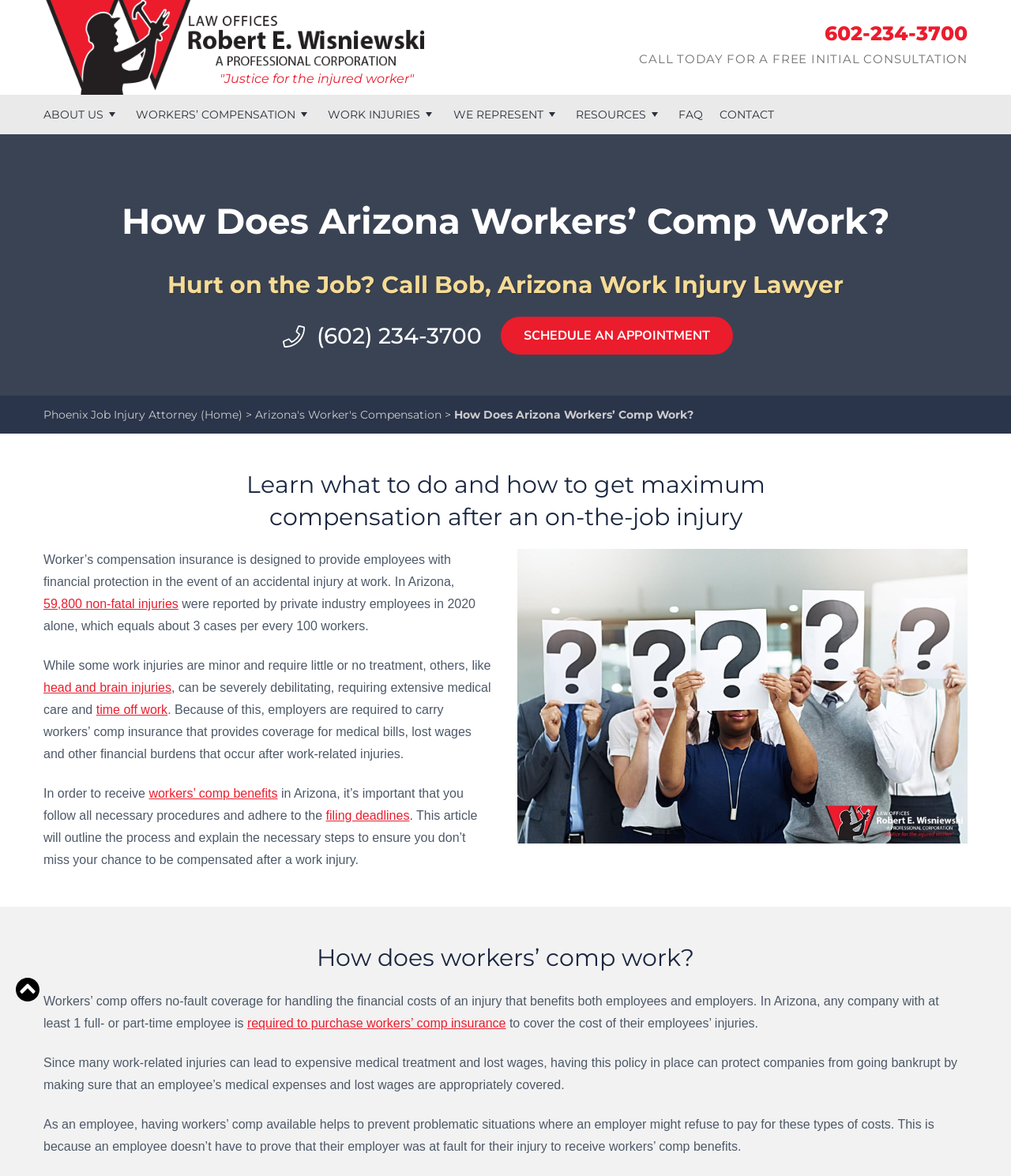What is the benefit of having workers' comp available for employees?
Give a thorough and detailed response to the question.

I understood this by reading the text that explains having workers' comp available helps to prevent problematic situations where an employer might refuse to pay for medical expenses and lost wages.